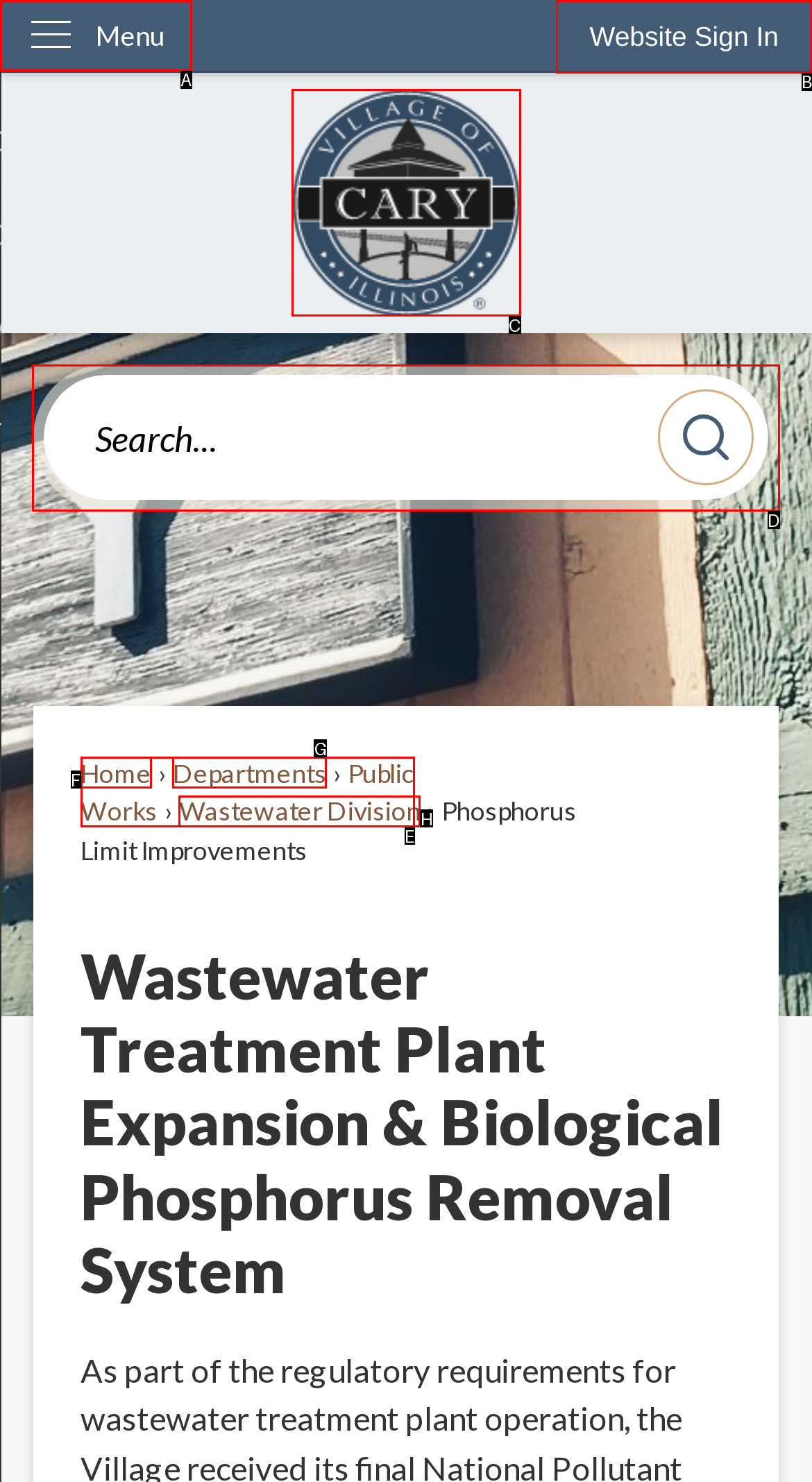From the given options, indicate the letter that corresponds to the action needed to complete this task: Search for something on the site. Respond with only the letter.

D